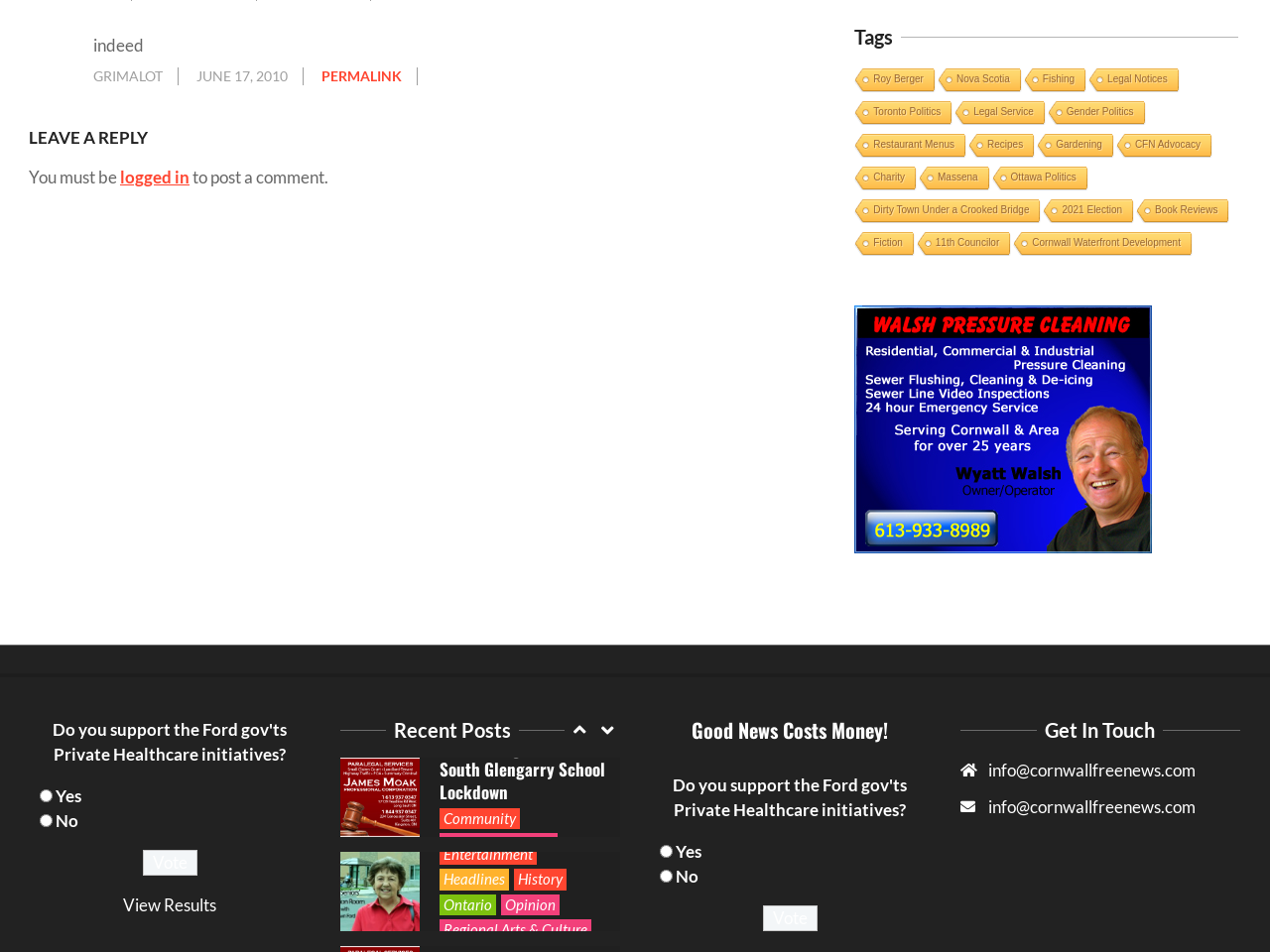Please specify the bounding box coordinates of the clickable region necessary for completing the following instruction: "Check the 'Seniors Situation Room by Dawn Ford CAROSEL' article". The coordinates must consist of four float numbers between 0 and 1, i.e., [left, top, right, bottom].

[0.346, 0.215, 0.48, 0.262]